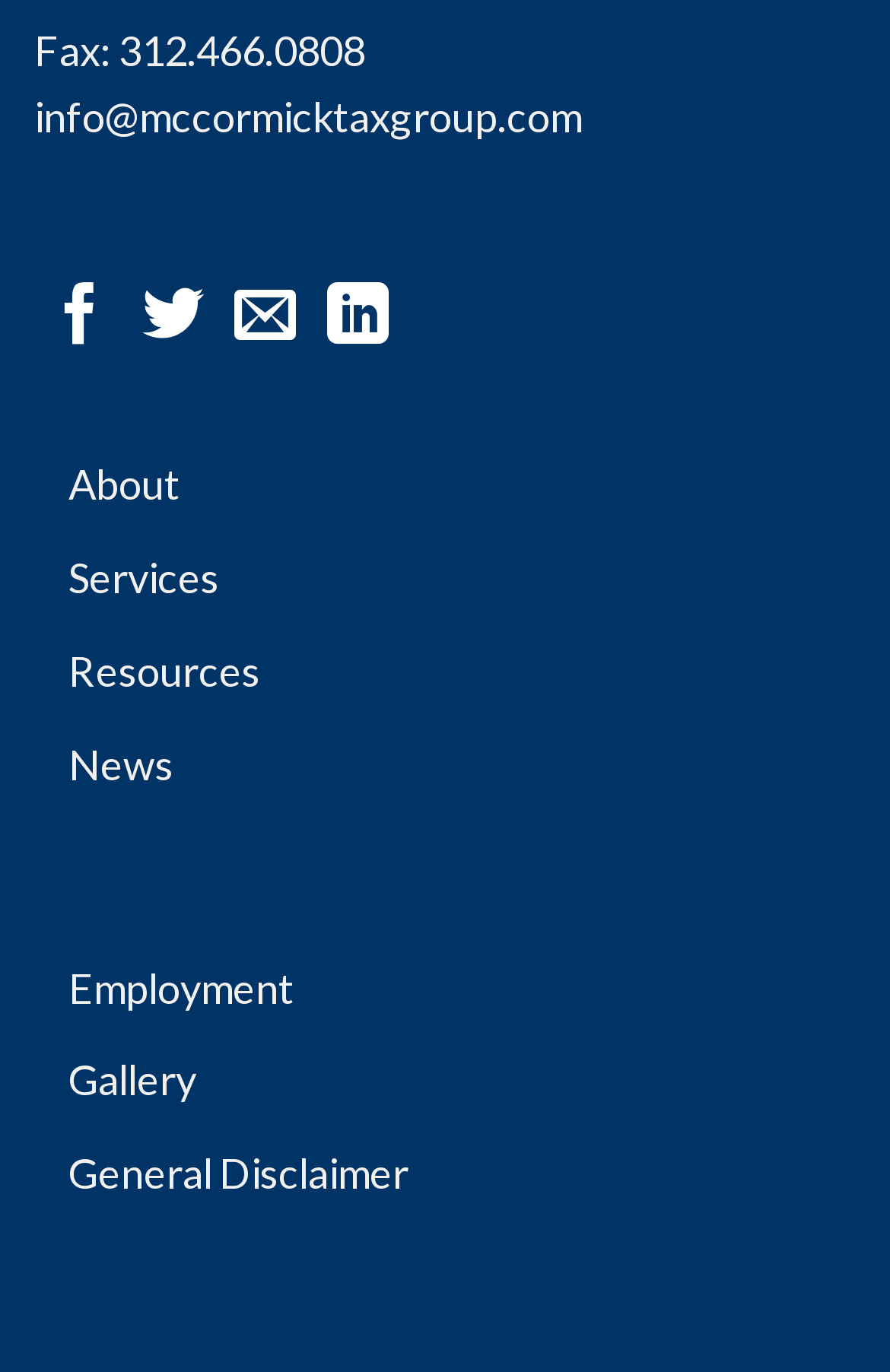Specify the bounding box coordinates of the area to click in order to follow the given instruction: "Follow on Facebook."

[0.056, 0.208, 0.125, 0.258]